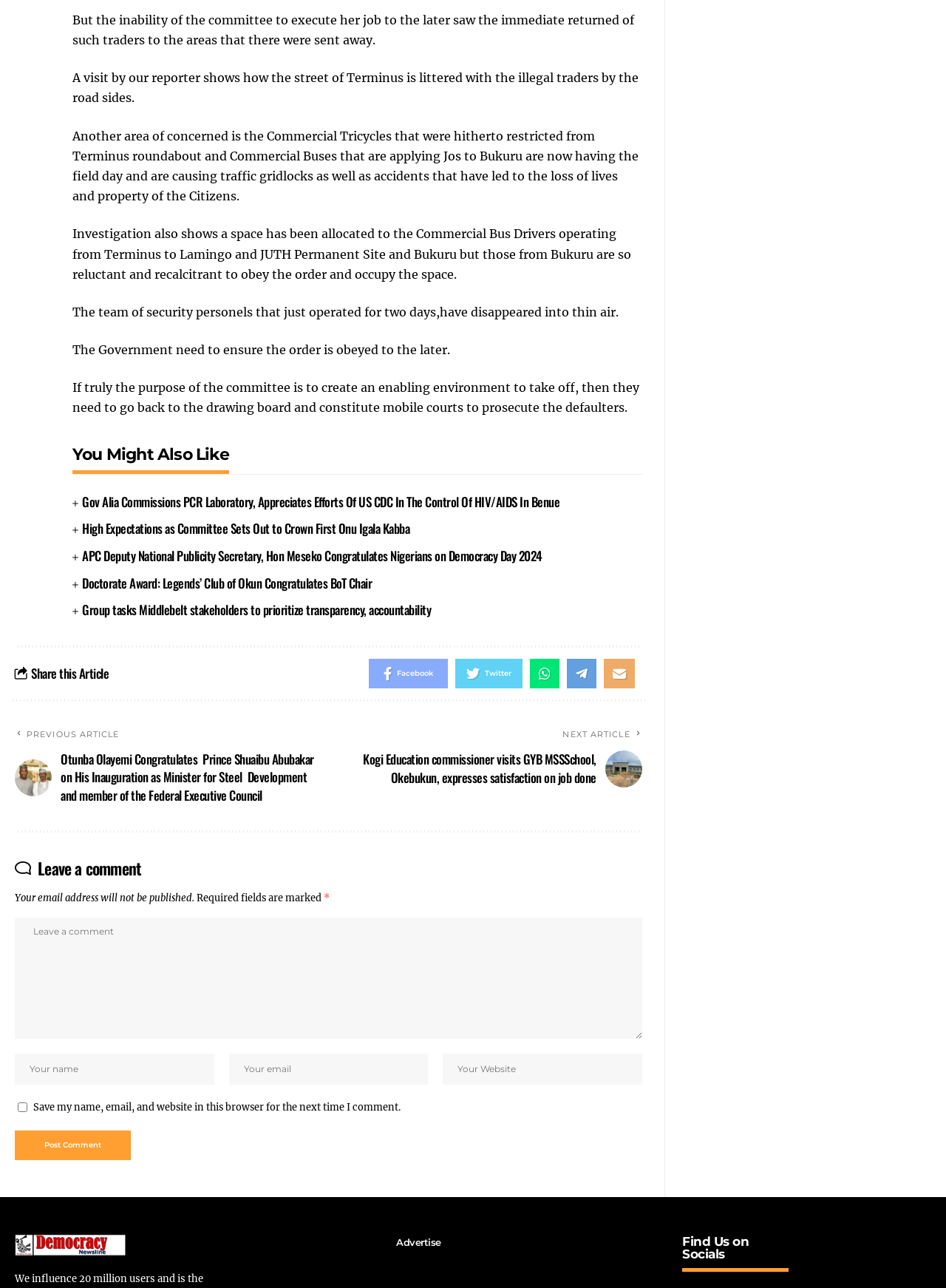Give a concise answer using one word or a phrase to the following question:
What is the main topic of the article?

Traffic and traders in Terminus